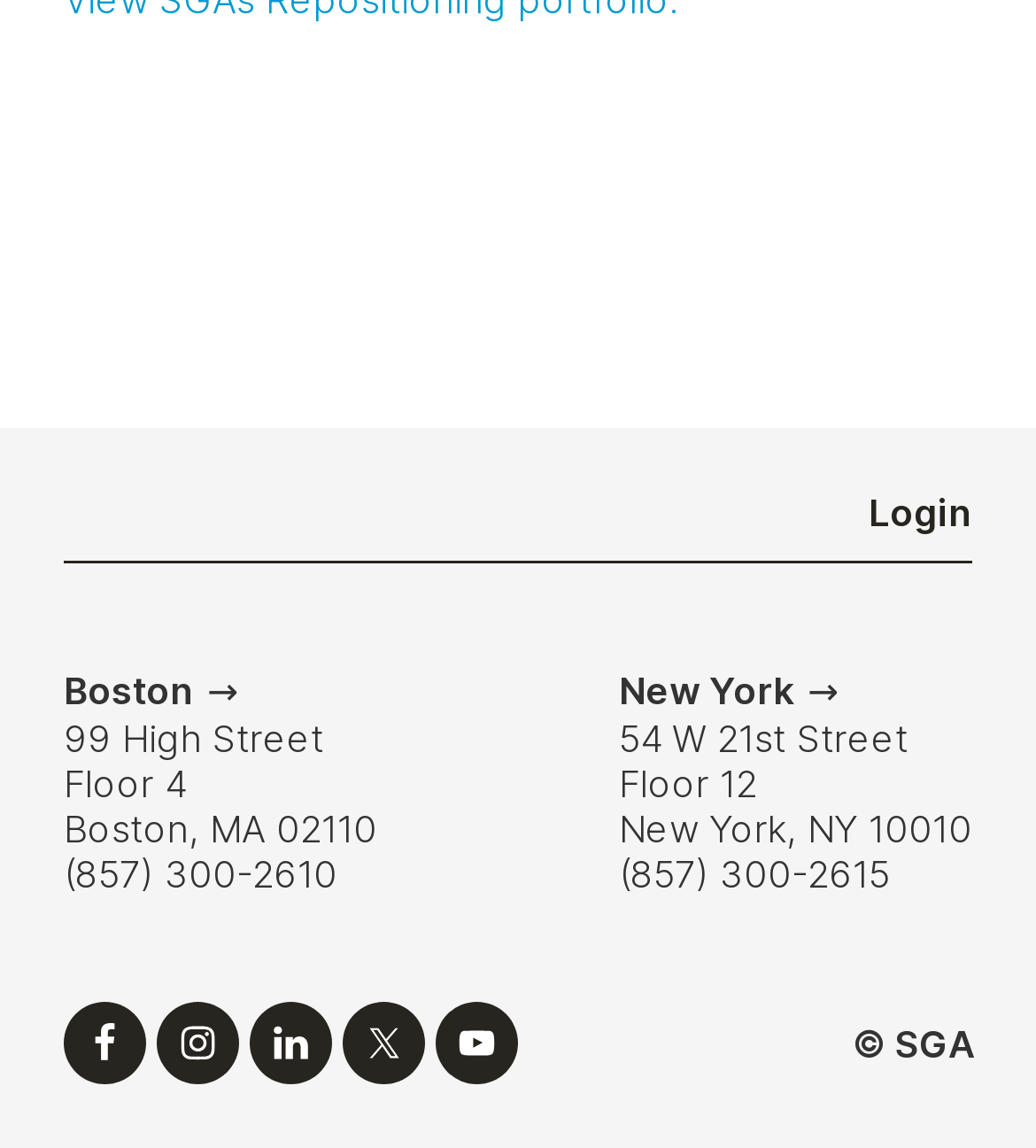What is the address of the Boston office?
Using the information from the image, give a concise answer in one word or a short phrase.

99 High Street, Floor 4, Boston, MA 02110